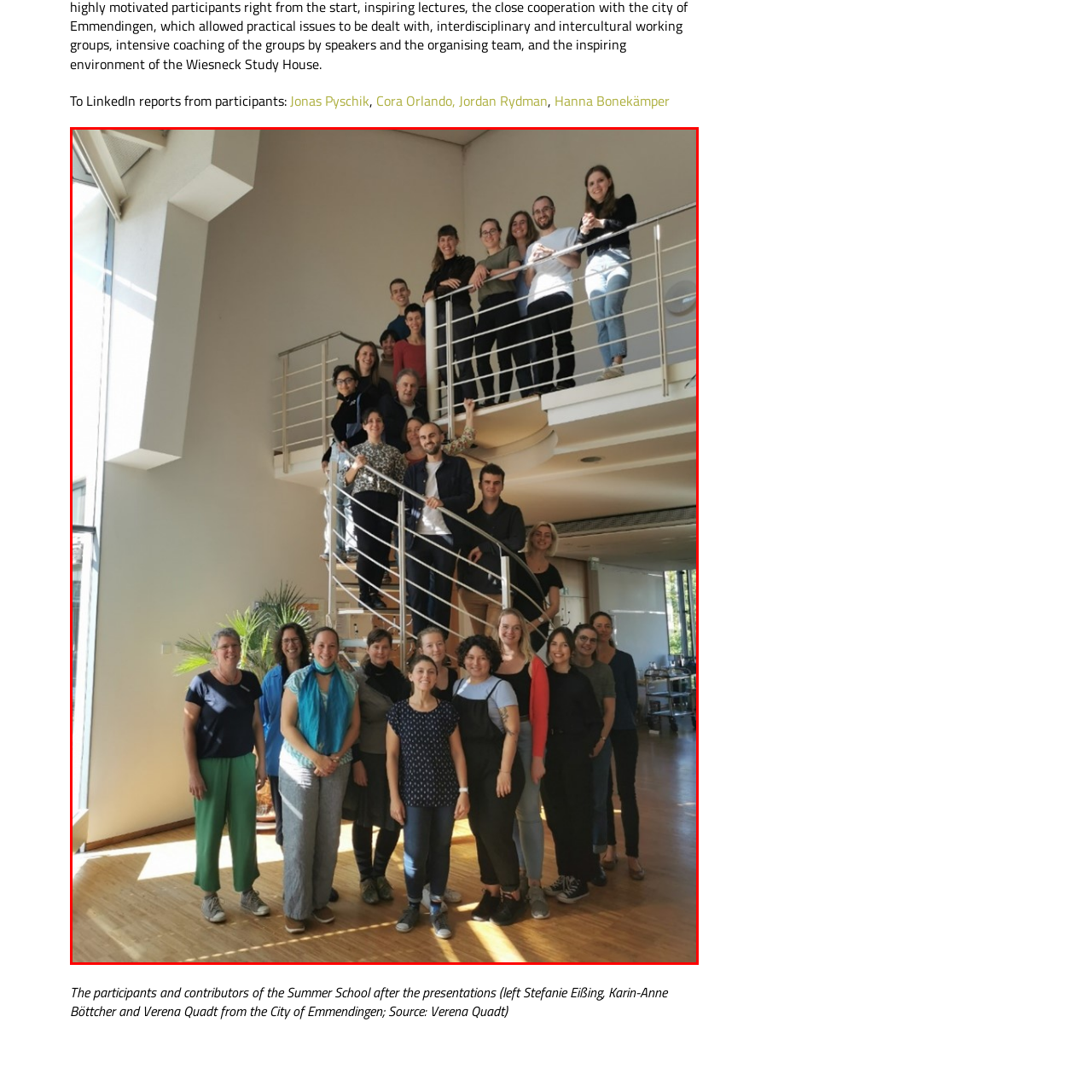Examine the section enclosed by the red box and give a brief answer to the question: Are the participants standing on the staircase?

Some are